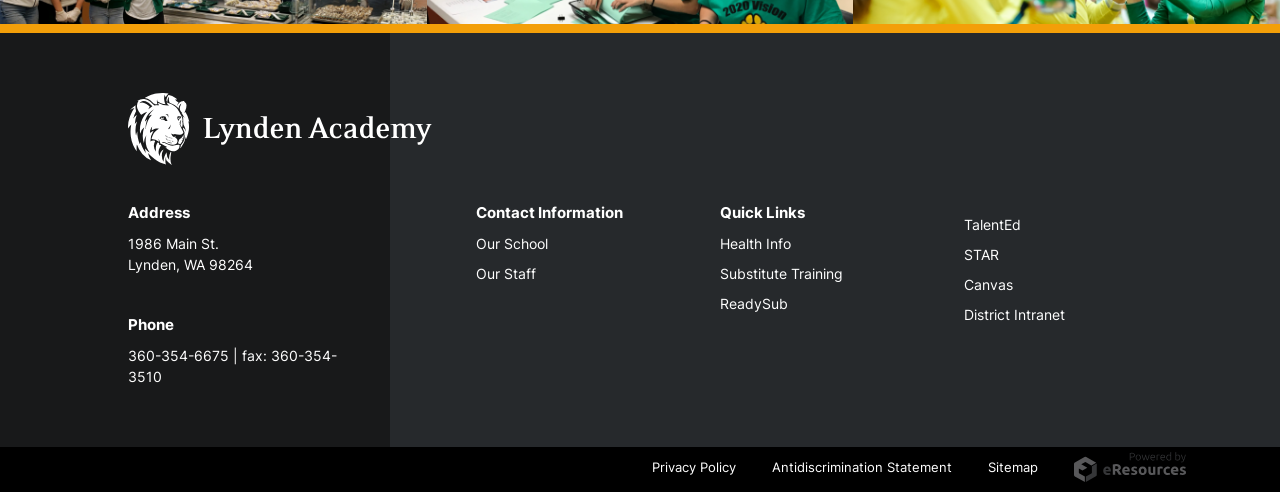Please specify the bounding box coordinates of the region to click in order to perform the following instruction: "Access the Health Info page".

[0.563, 0.477, 0.618, 0.512]